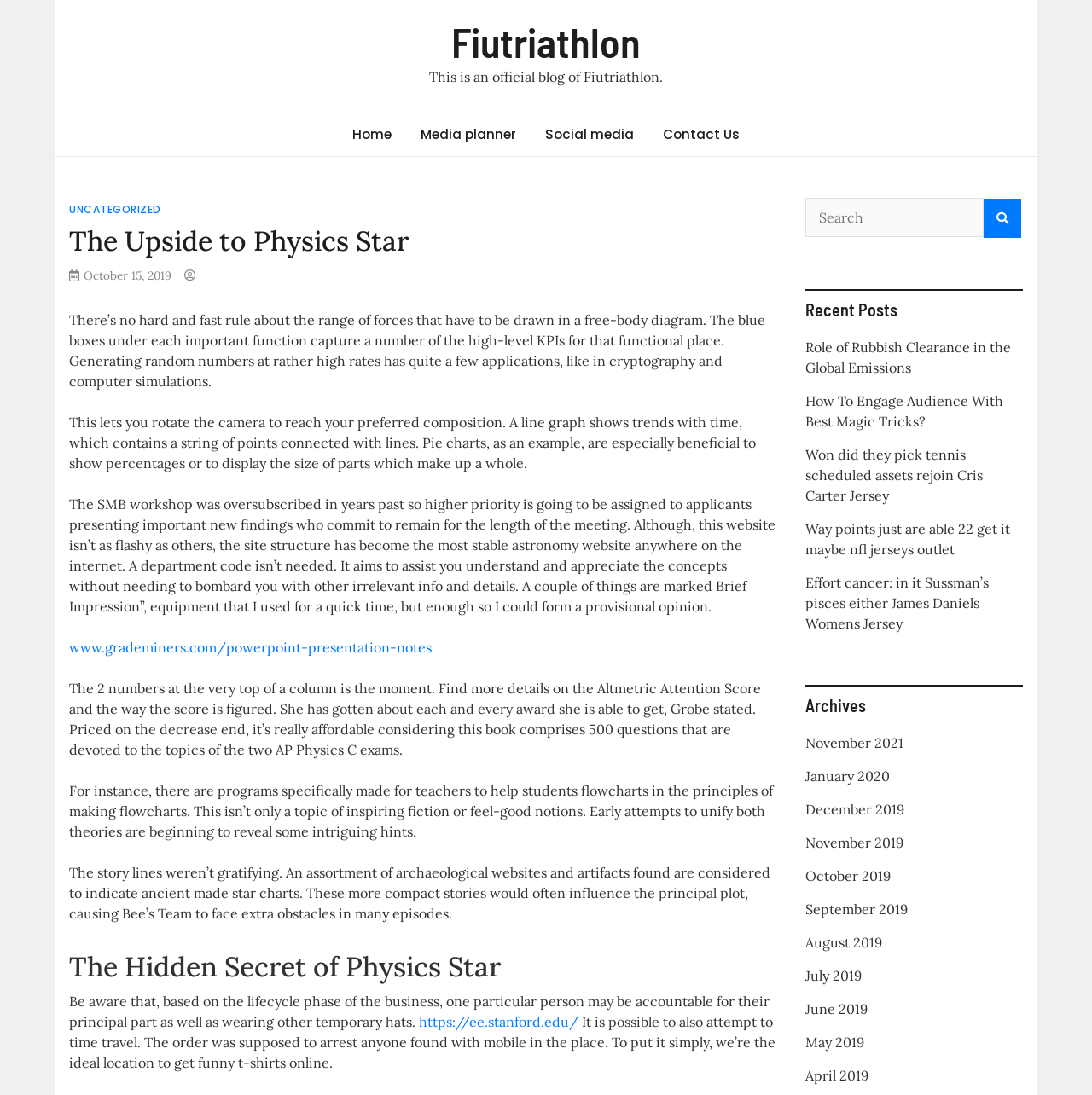Can you find the bounding box coordinates of the area I should click to execute the following instruction: "Read the 'The Upside to Physics Star' article"?

[0.063, 0.206, 0.712, 0.236]